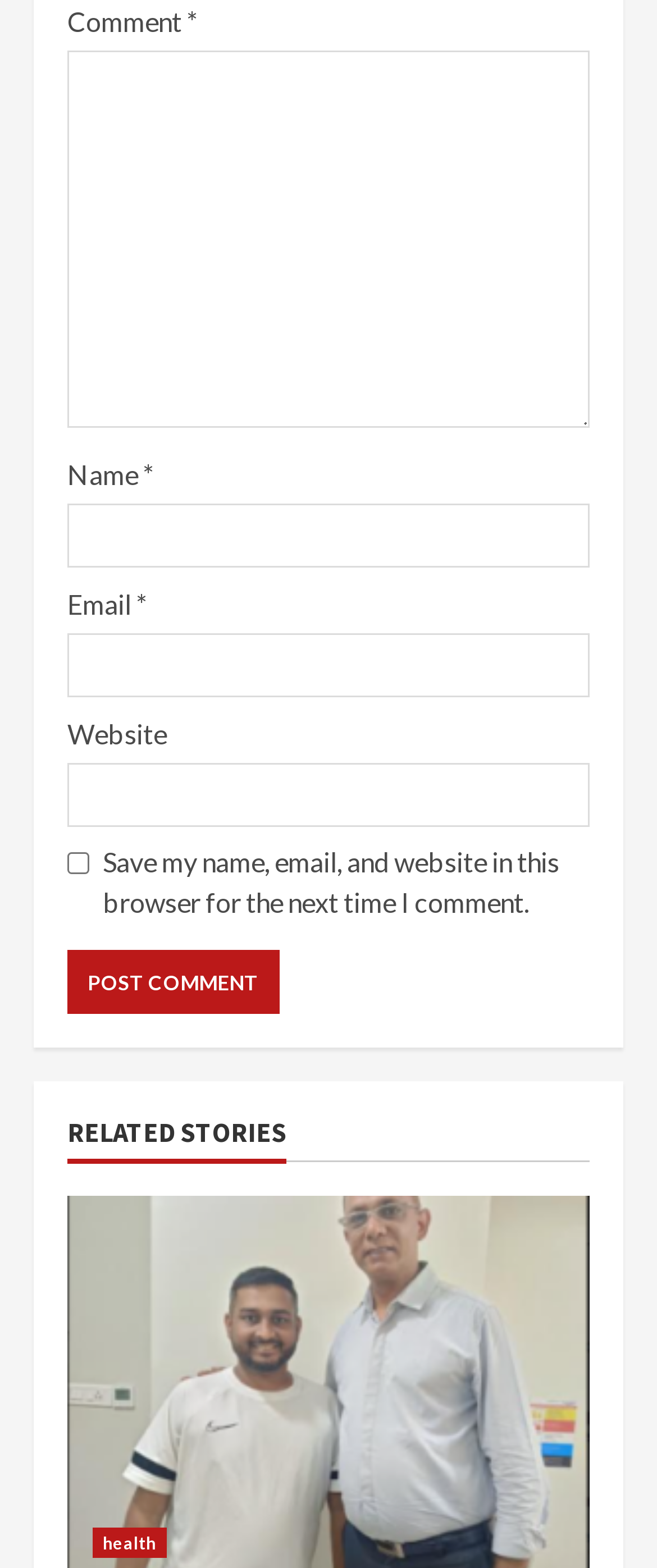Find and provide the bounding box coordinates for the UI element described with: "parent_node: Name * name="author"".

[0.103, 0.321, 0.897, 0.362]